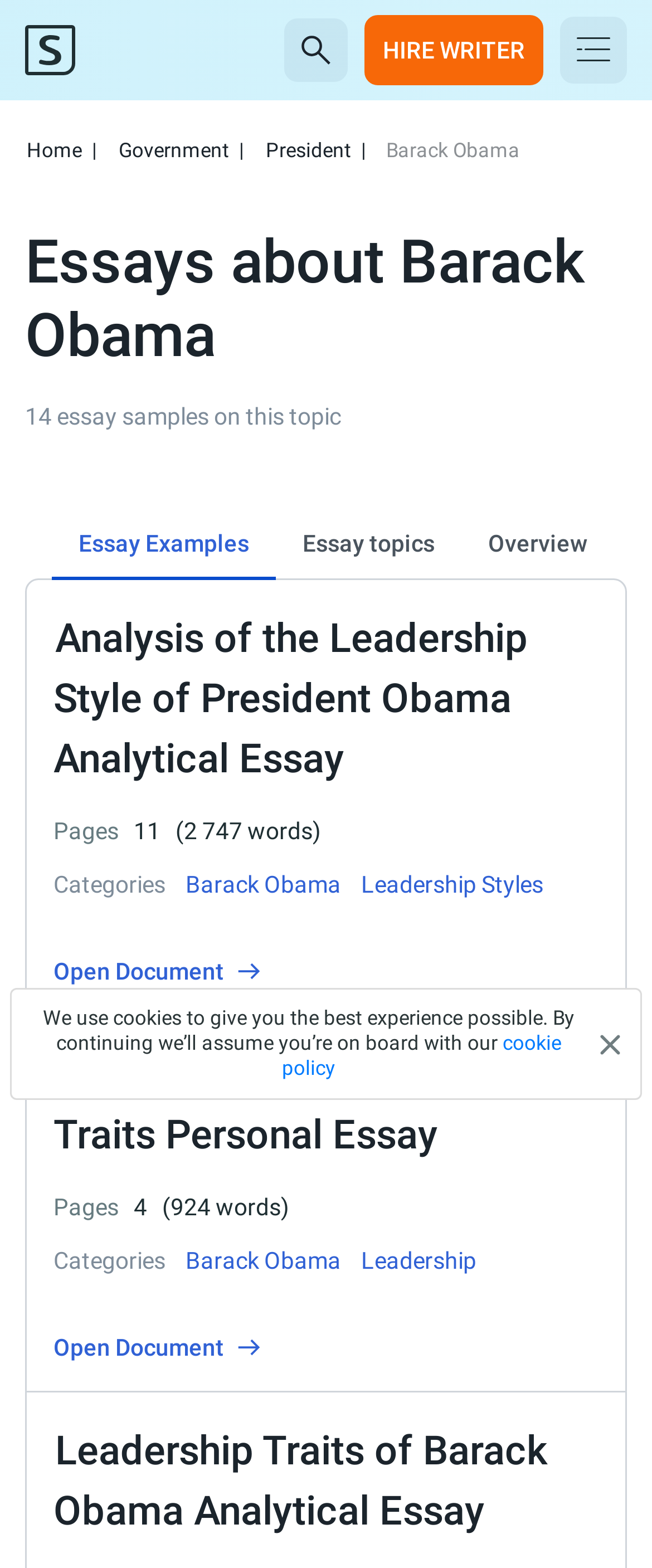Please identify the bounding box coordinates of the region to click in order to complete the given instruction: "click the menu button". The coordinates should be four float numbers between 0 and 1, i.e., [left, top, right, bottom].

[0.859, 0.011, 0.962, 0.053]